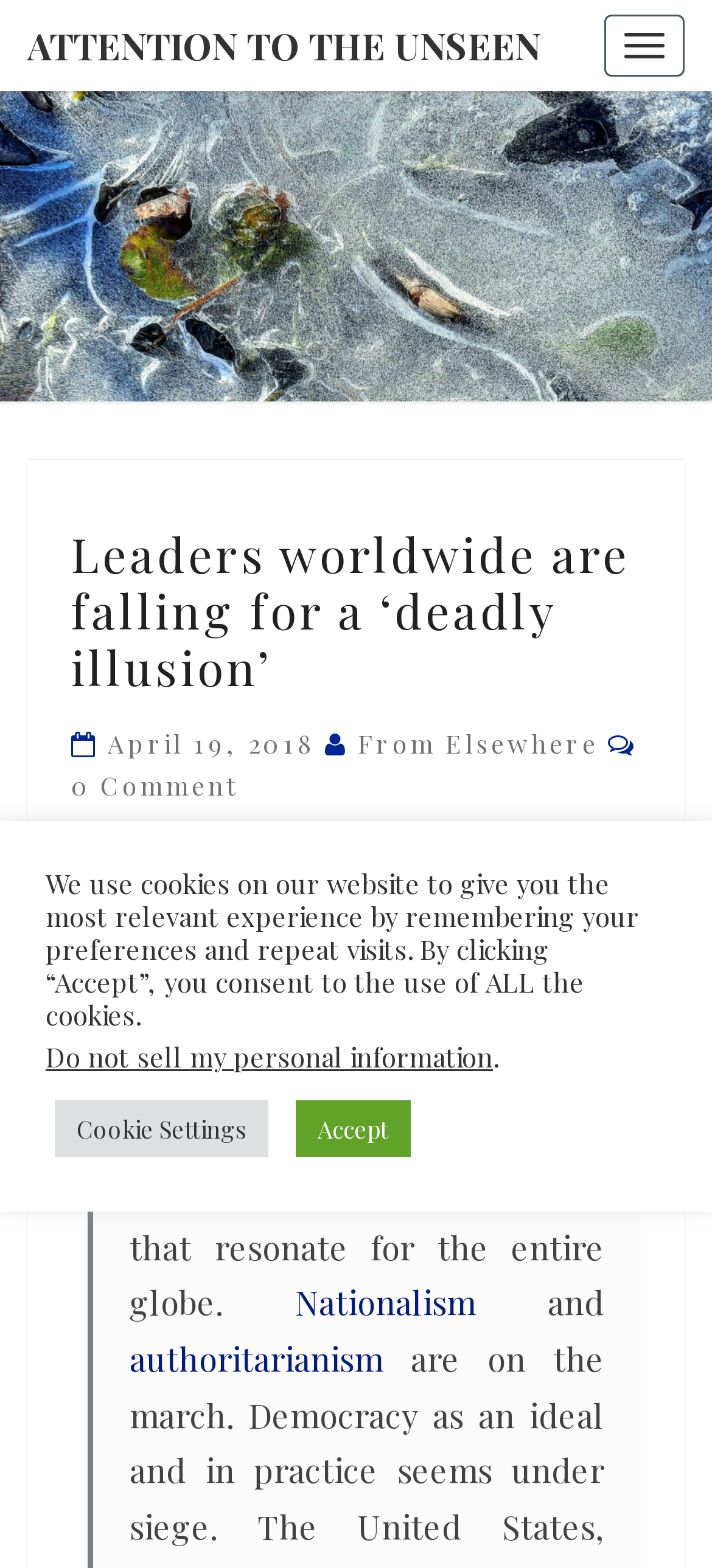Please find the main title text of this webpage.

ATTENTION TO THE UNSEEN